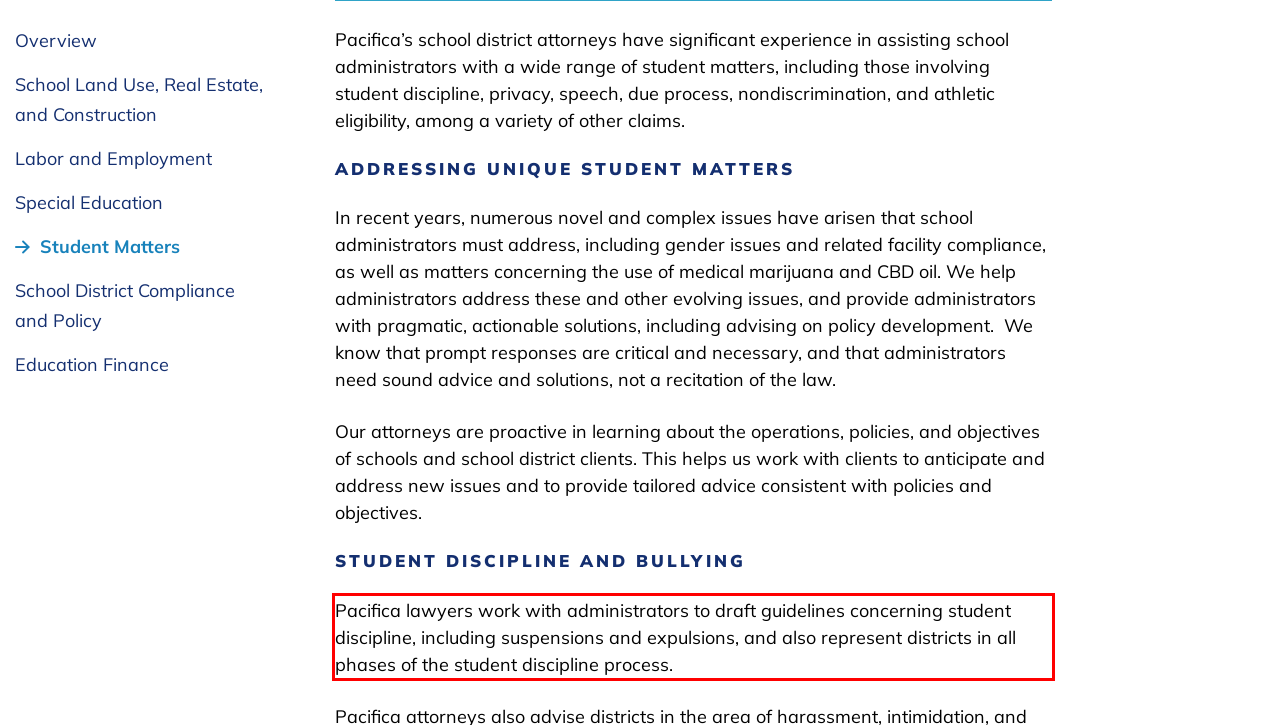There is a UI element on the webpage screenshot marked by a red bounding box. Extract and generate the text content from within this red box.

Pacifica lawyers work with administrators to draft guidelines concerning student discipline, including suspensions and expulsions, and also represent districts in all phases of the student discipline process.